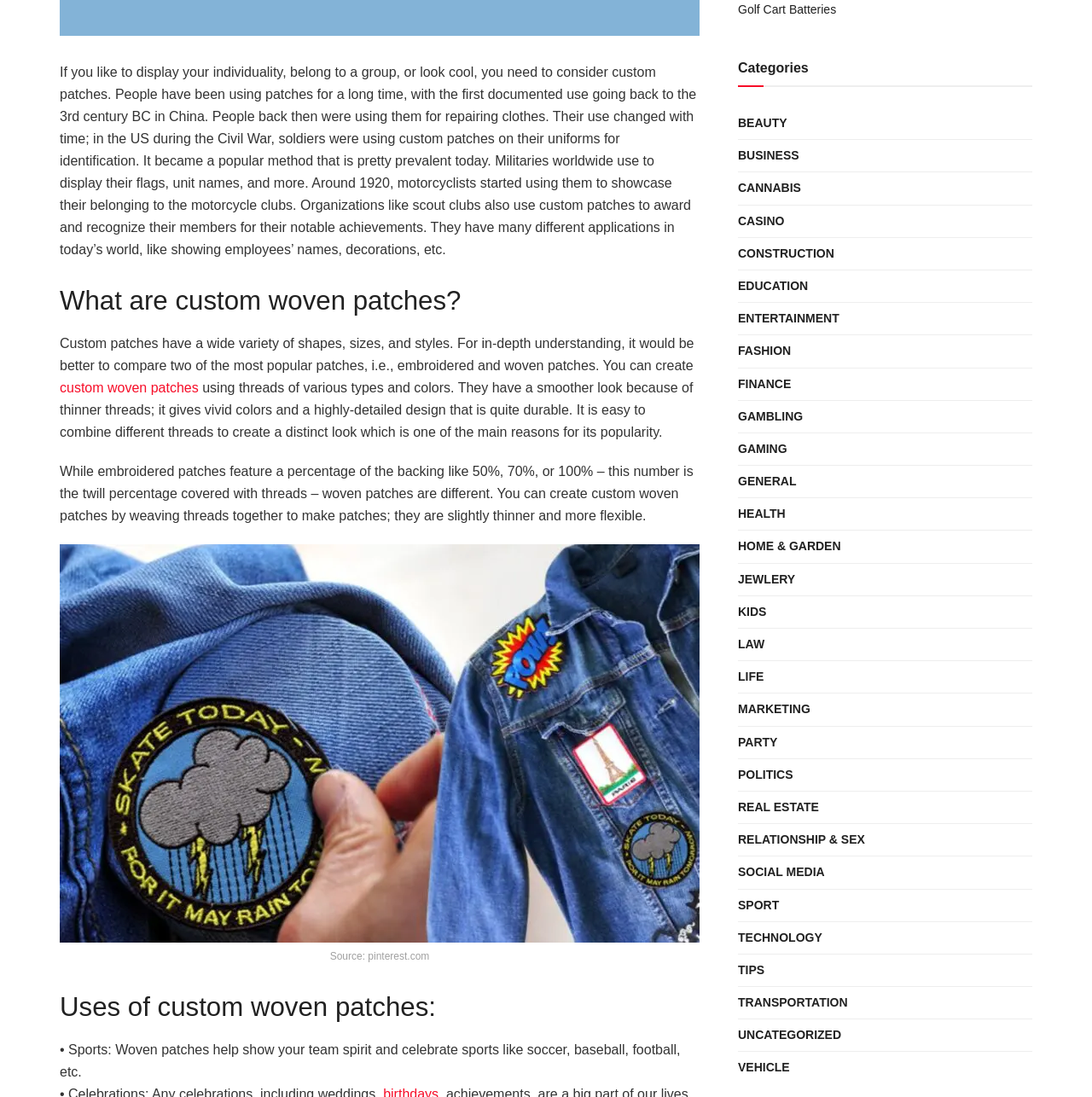Determine the bounding box coordinates in the format (top-left x, top-left y, bottom-right x, bottom-right y). Ensure all values are floating point numbers between 0 and 1. Identify the bounding box of the UI element described by: Ngoc Minh

None